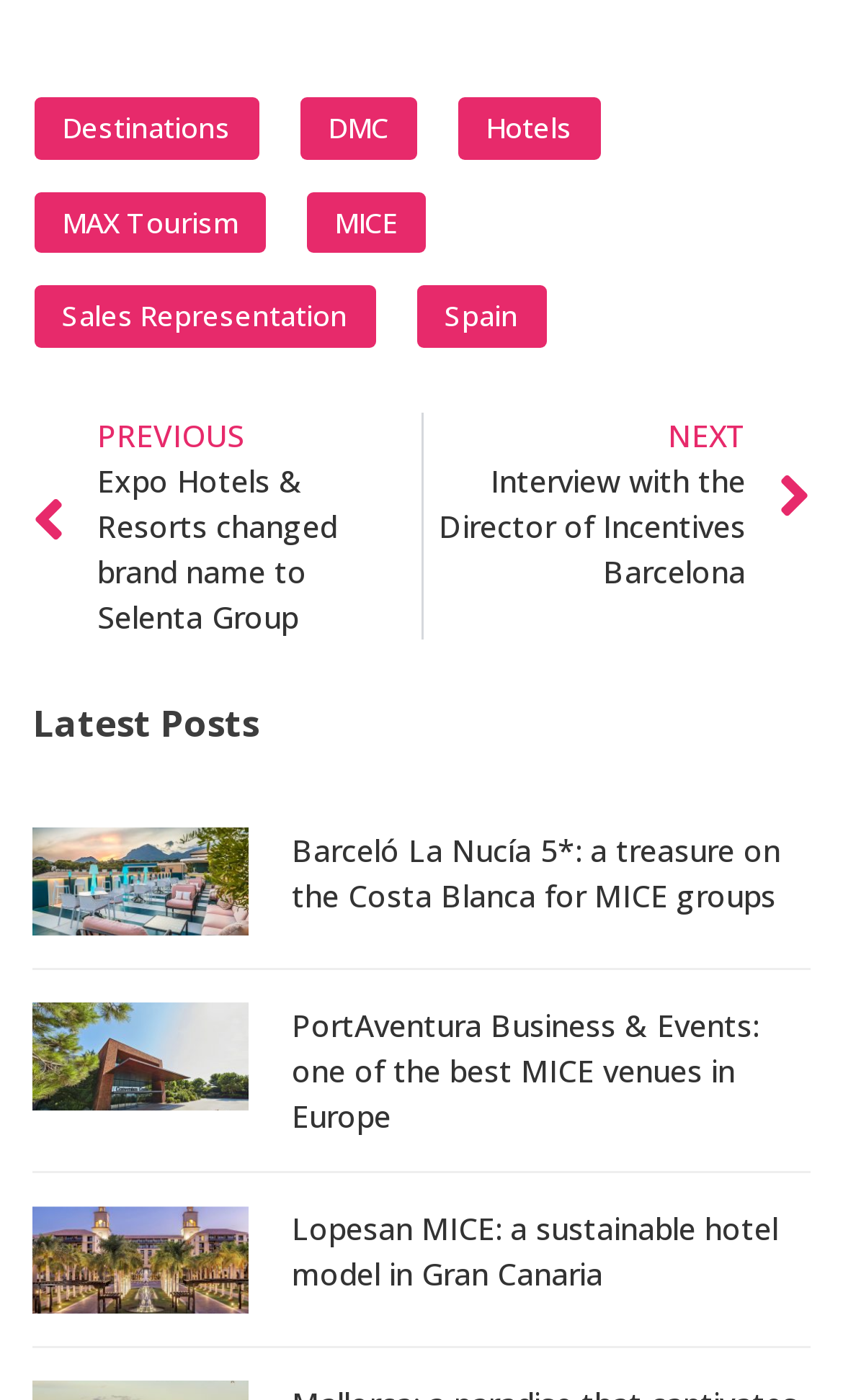What is the name of the company mentioned in the second article?
Could you answer the question in a detailed manner, providing as much information as possible?

I looked at the second article and found the heading 'PortAventura Business & Events: one of the best MICE venues in Europe'. This is the name of the company mentioned in the second article.